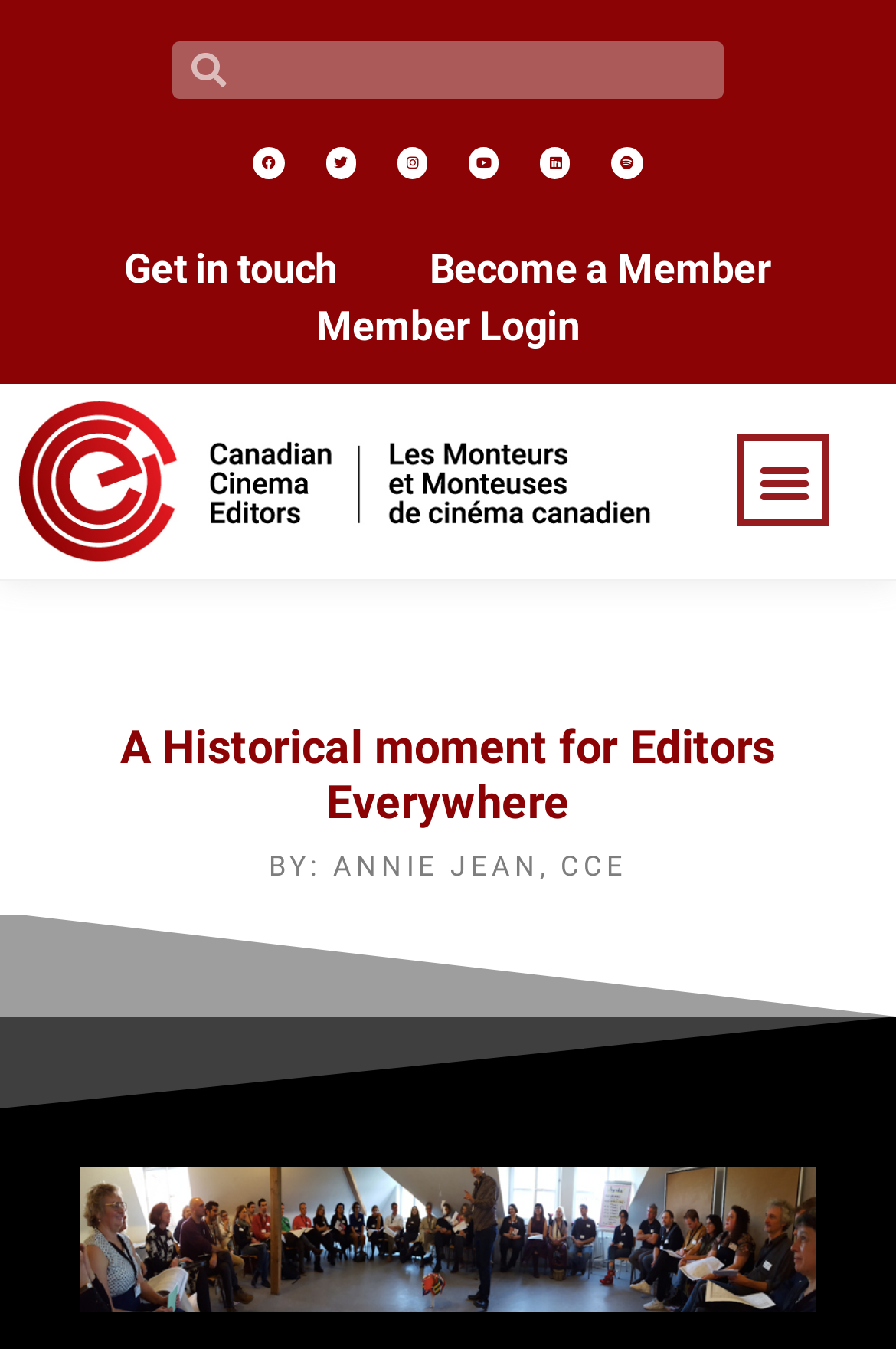Determine the bounding box coordinates of the clickable element necessary to fulfill the instruction: "Visit Facebook page". Provide the coordinates as four float numbers within the 0 to 1 range, i.e., [left, top, right, bottom].

[0.283, 0.11, 0.317, 0.132]